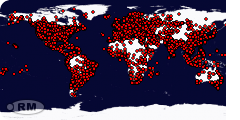What is the purpose of the map?
Please answer the question with a detailed and comprehensive explanation.

The map serves as a visual summary of the data presented, showcasing the geographical context of the discussions regarding genomic studies and population dynamics in historical species, as referenced by researchers.